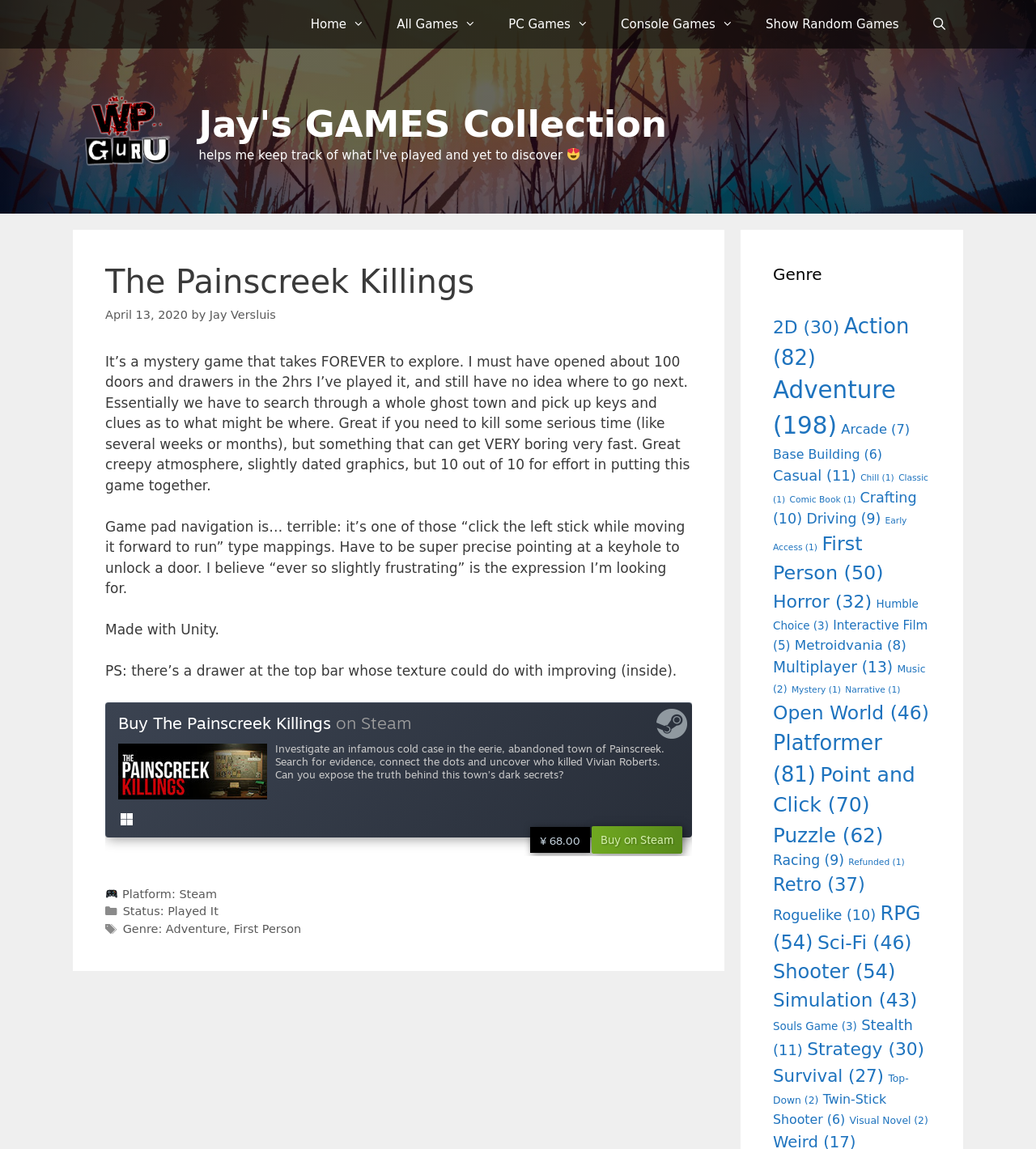Extract the bounding box of the UI element described as: "Home".

[0.284, 0.0, 0.367, 0.042]